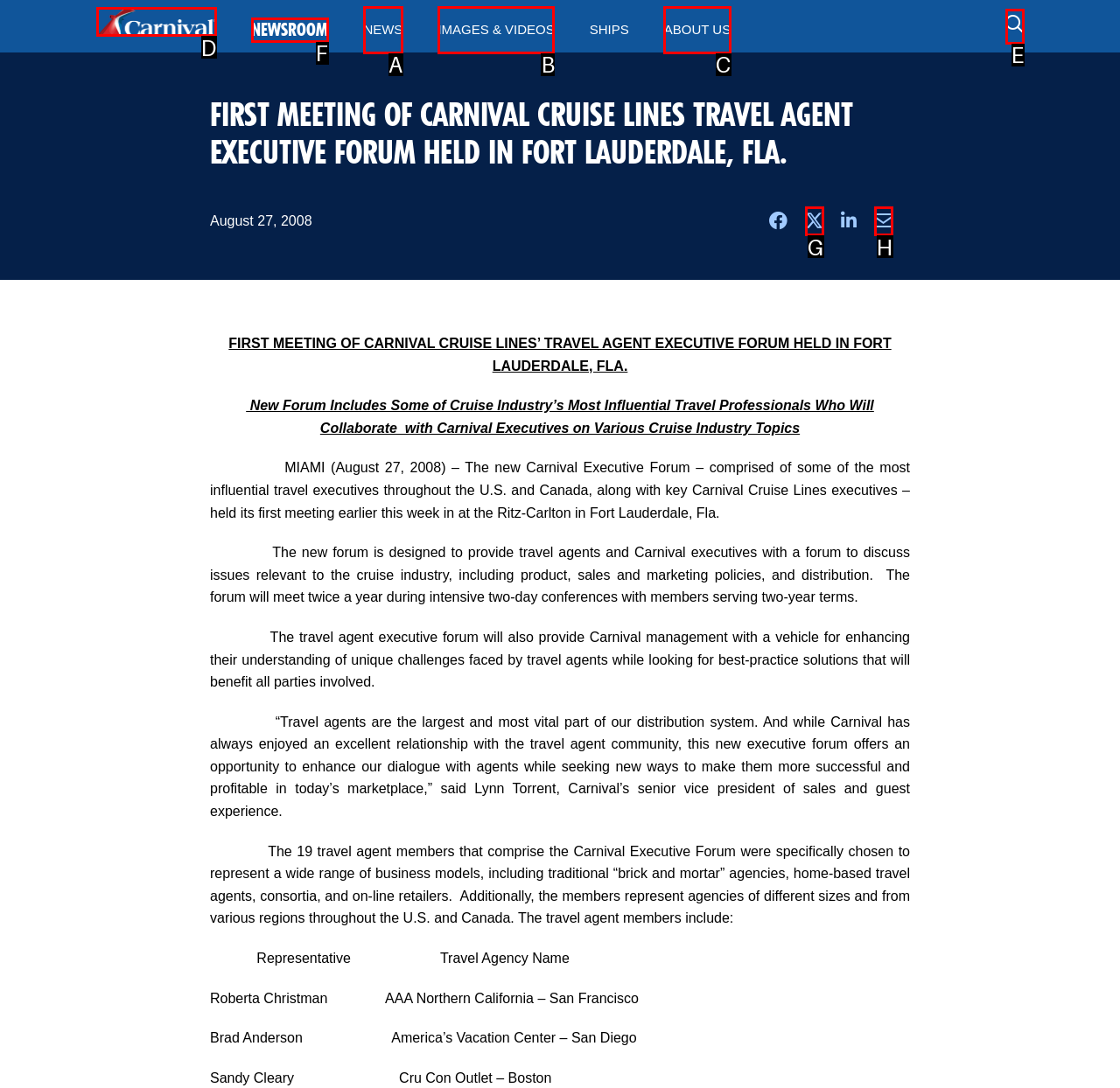Select the letter that corresponds to the UI element described as: About Us
Answer by providing the letter from the given choices.

C